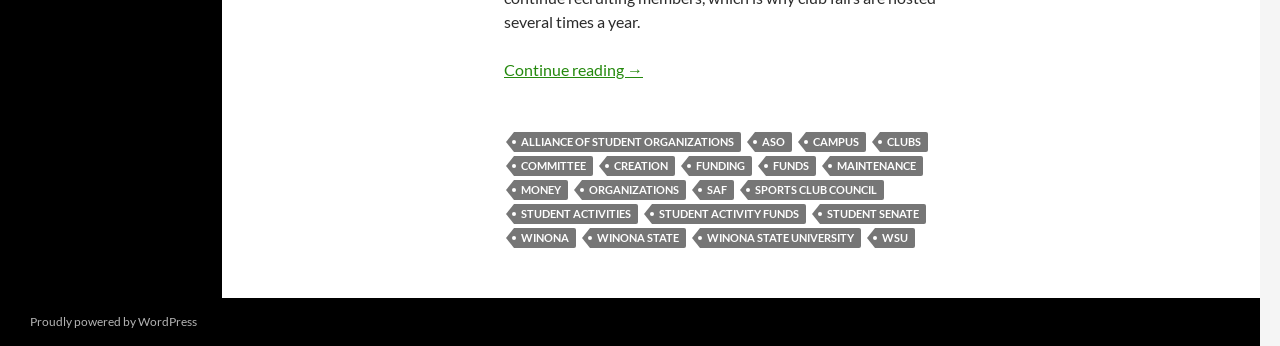Given the description Specials and Promotions, predict the bounding box coordinates of the UI element. Ensure the coordinates are in the format (top-left x, top-left y, bottom-right x, bottom-right y) and all values are between 0 and 1.

None